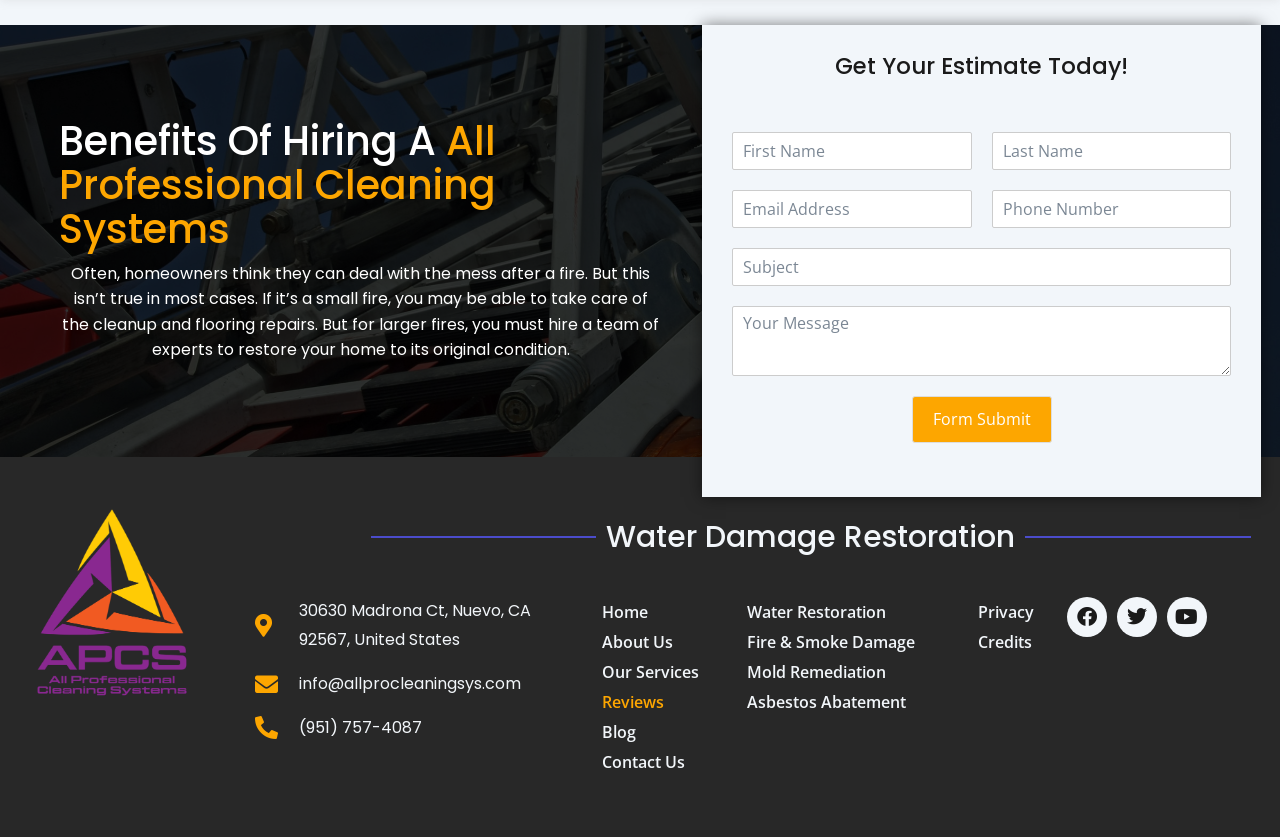Given the description of the UI element: "info@allprocleaningsys.com", predict the bounding box coordinates in the form of [left, top, right, bottom], with each value being a float between 0 and 1.

[0.199, 0.8, 0.452, 0.835]